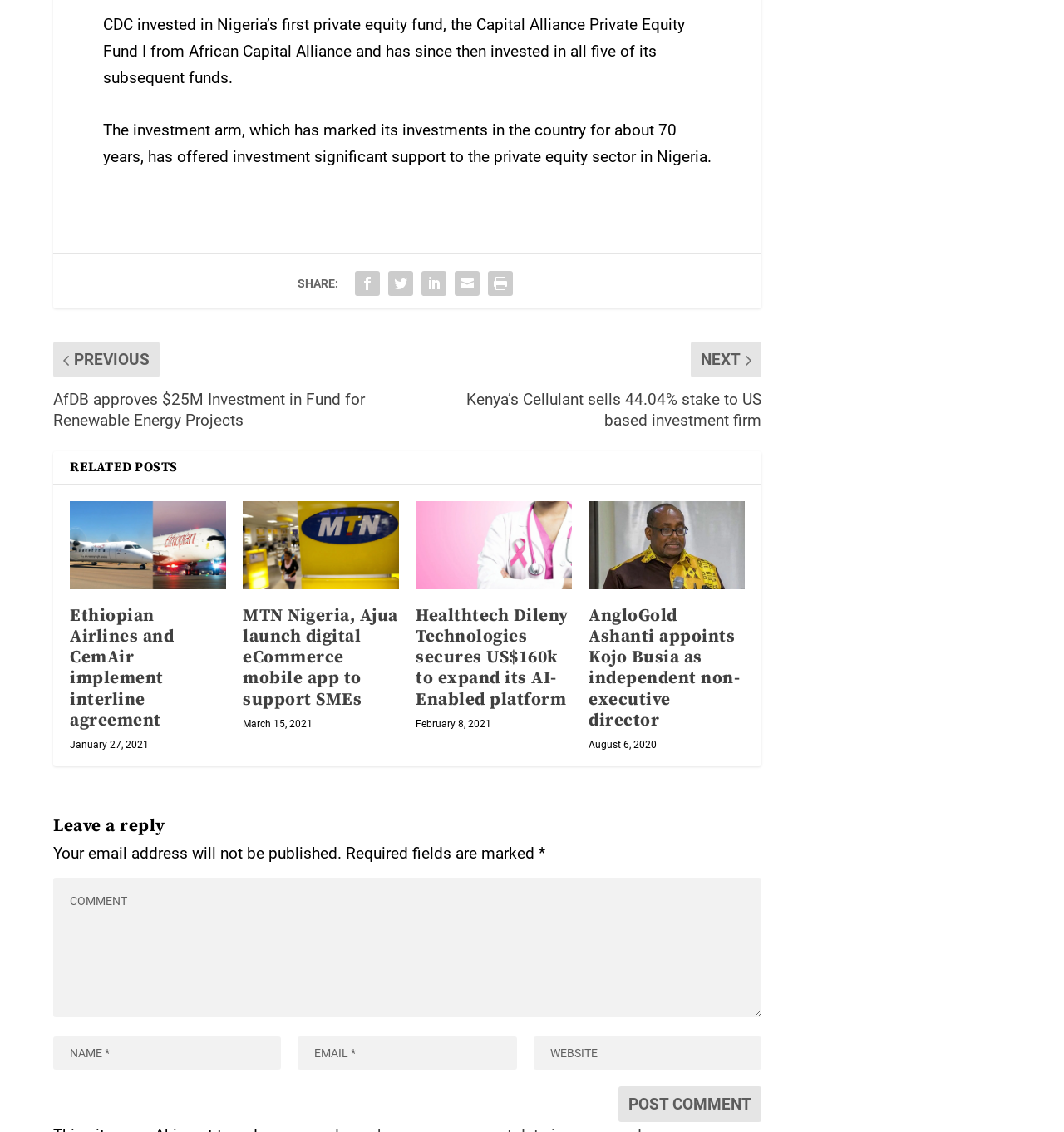What is the date of the third related post?
Using the image, elaborate on the answer with as much detail as possible.

I looked at the static text elements under the 'RELATED POSTS' section and found that the third related post has a date of February 8, 2021.